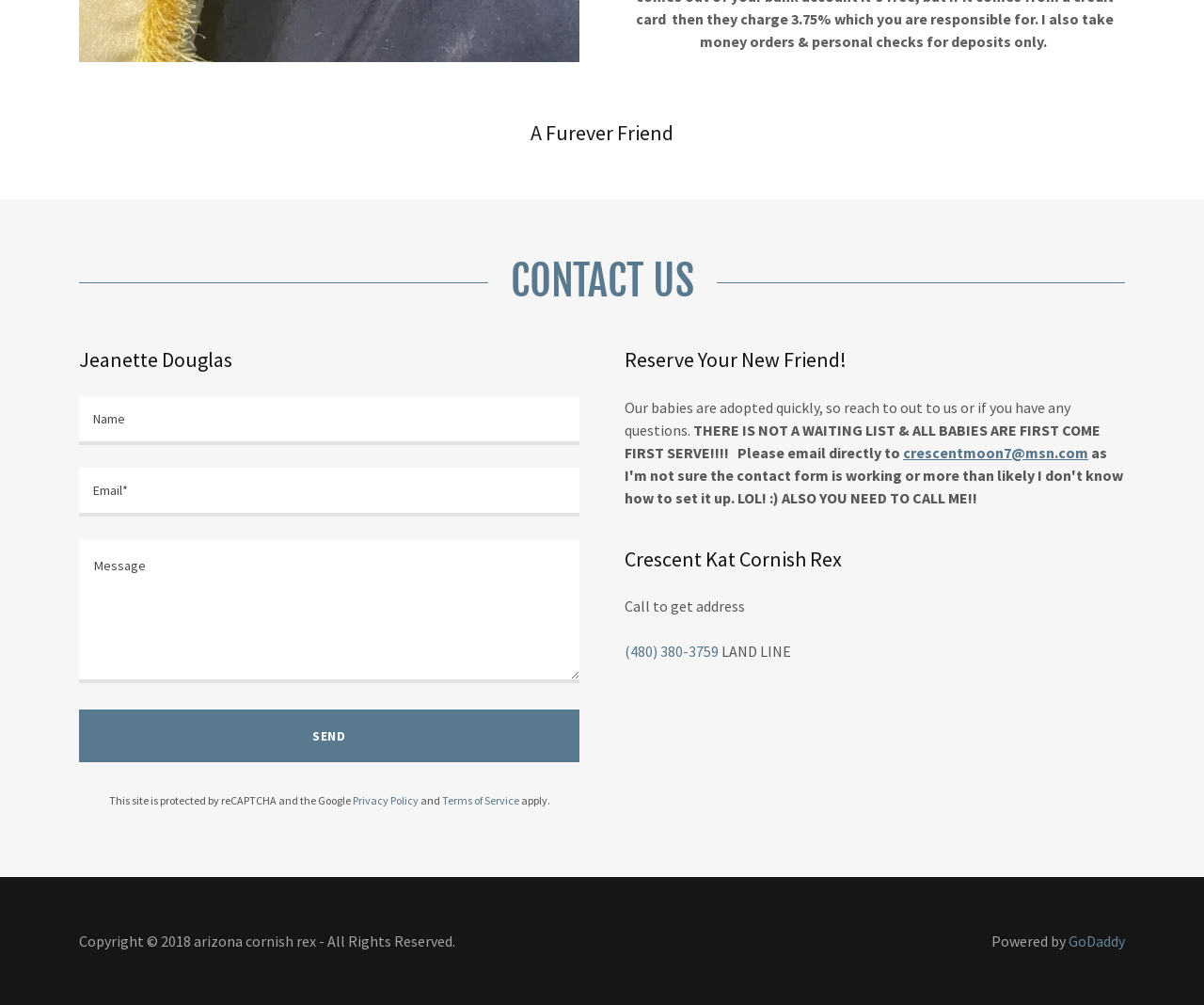Please identify the bounding box coordinates of the region to click in order to complete the given instruction: "Click the BOOK A MEETING link". The coordinates should be four float numbers between 0 and 1, i.e., [left, top, right, bottom].

None